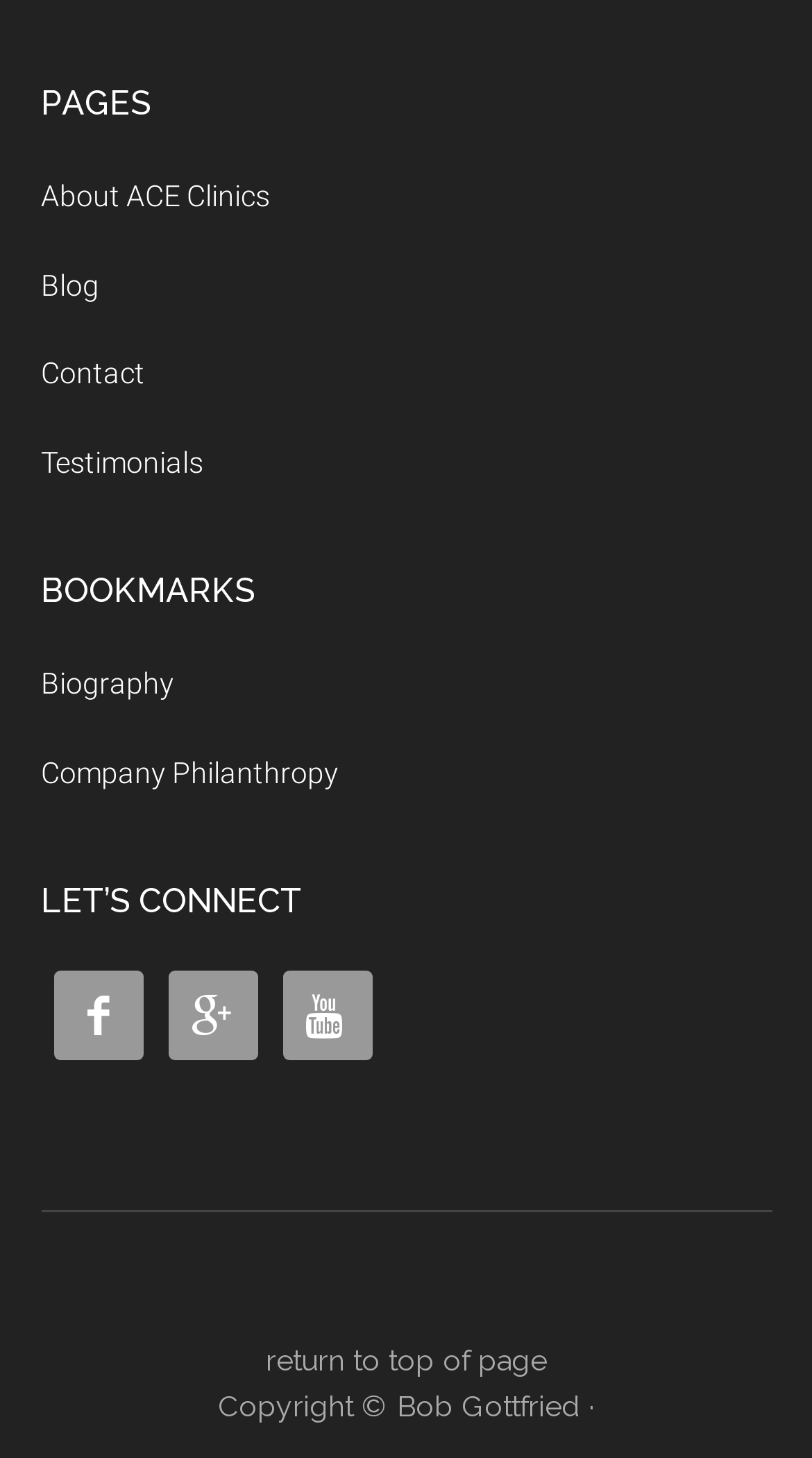What is the second link under 'BOOKMARKS'?
Using the image, provide a concise answer in one word or a short phrase.

Company Philanthropy